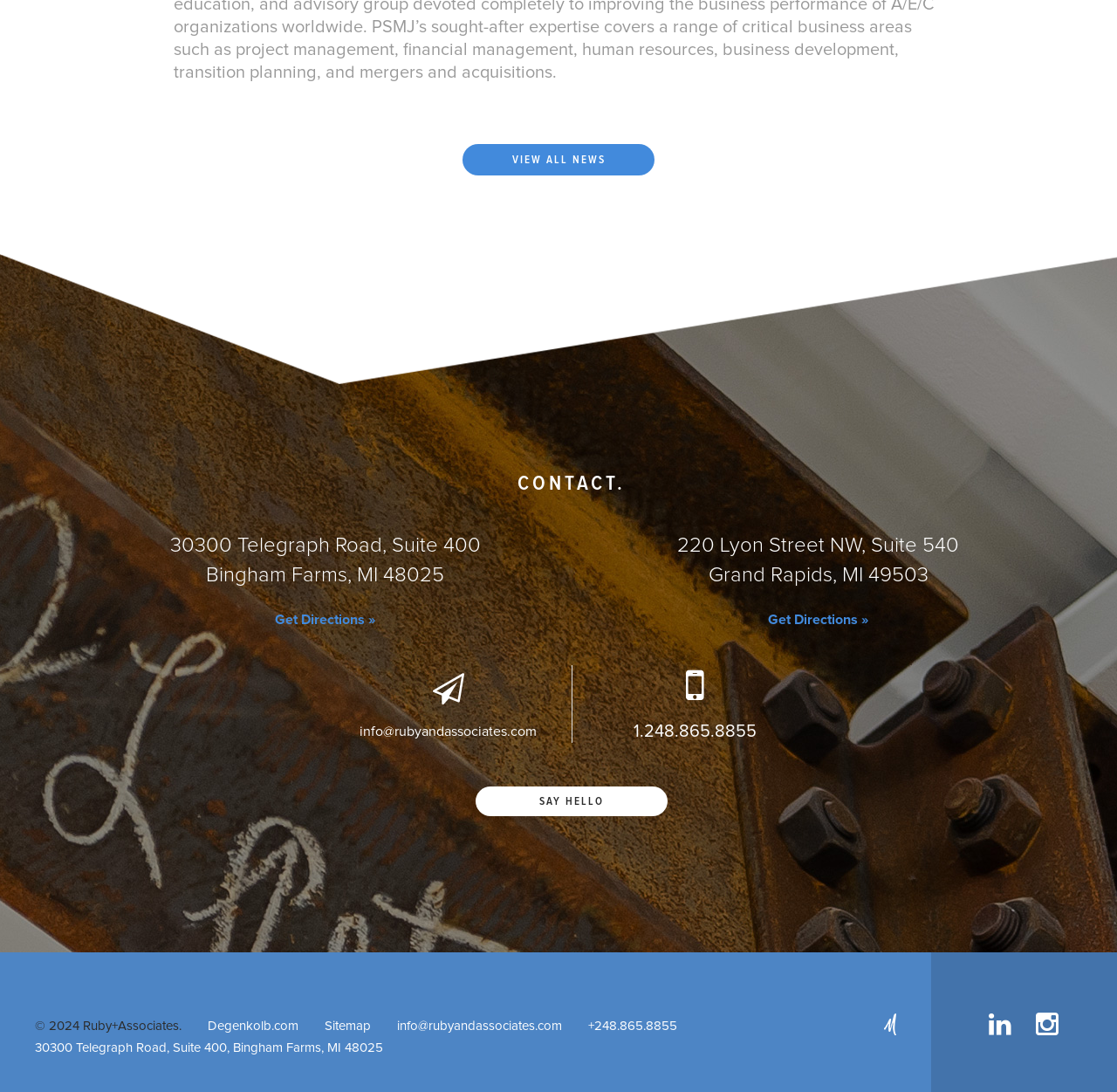Determine the coordinates of the bounding box that should be clicked to complete the instruction: "Visit Degenkolb website". The coordinates should be represented by four float numbers between 0 and 1: [left, top, right, bottom].

[0.186, 0.934, 0.267, 0.946]